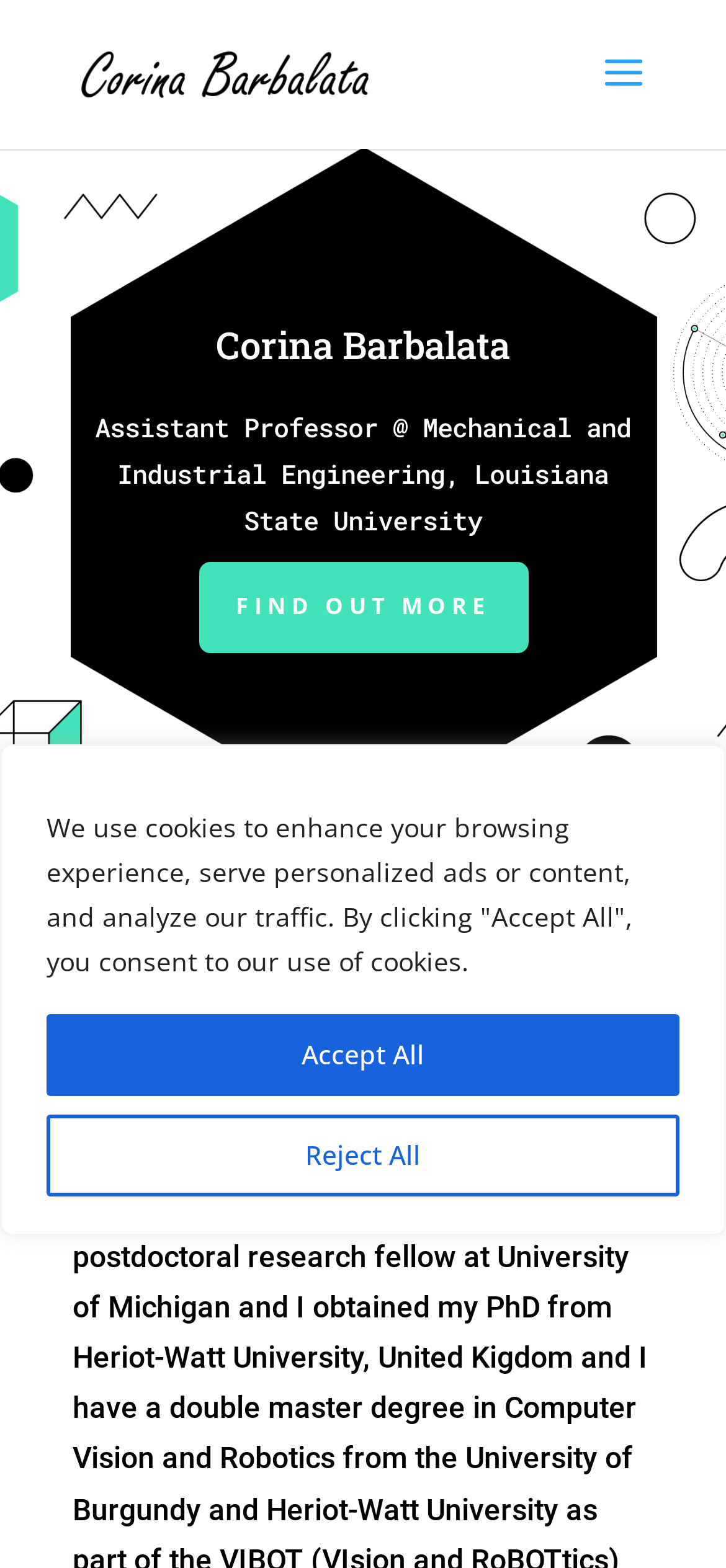Locate the bounding box of the UI element with the following description: "Plan B's Cloud Services".

None